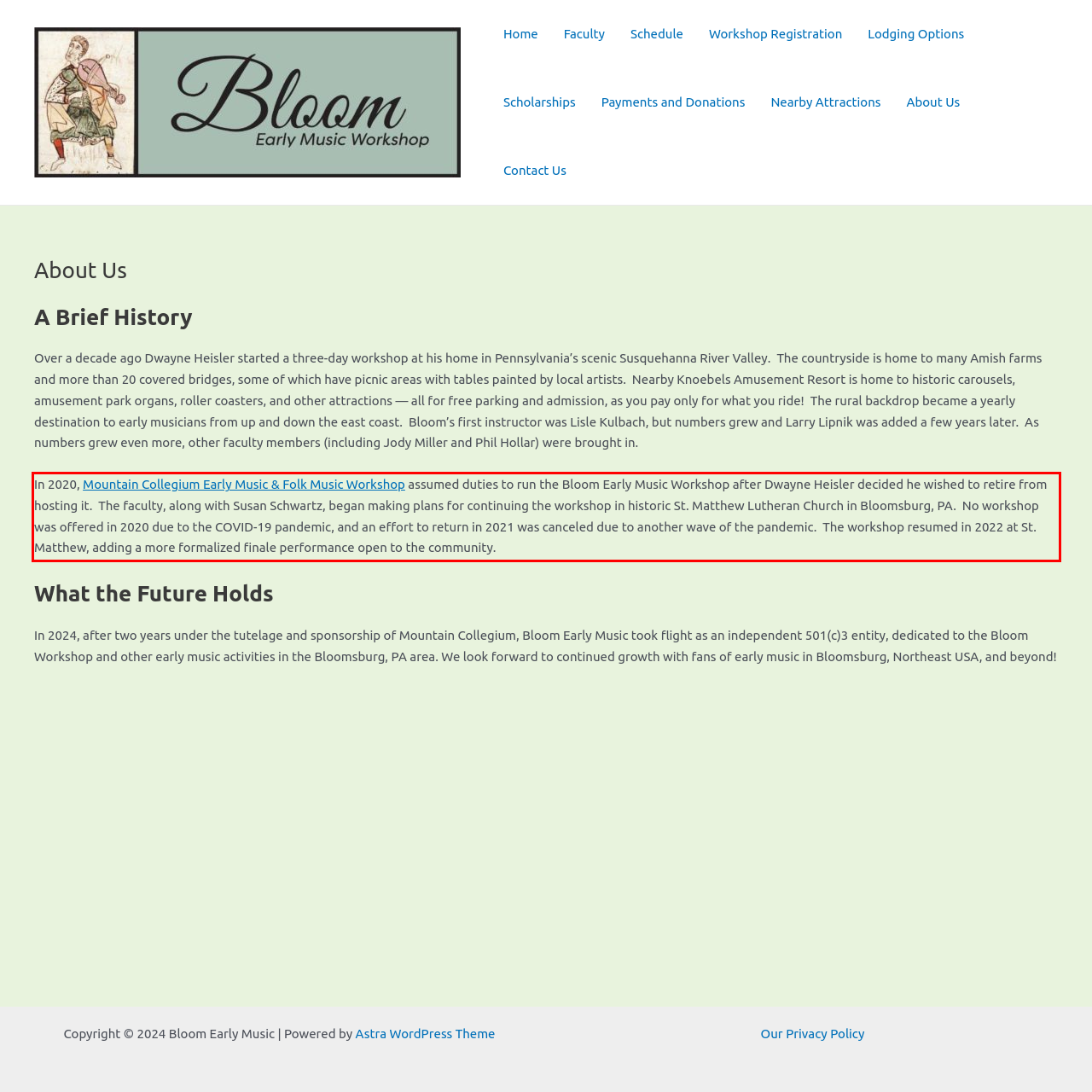Using the provided screenshot, read and generate the text content within the red-bordered area.

In 2020, Mountain Collegium Early Music & Folk Music Workshop assumed duties to run the Bloom Early Music Workshop after Dwayne Heisler decided he wished to retire from hosting it. The faculty, along with Susan Schwartz, began making plans for continuing the workshop in historic St. Matthew Lutheran Church in Bloomsburg, PA. No workshop was offered in 2020 due to the COVID-19 pandemic, and an effort to return in 2021 was canceled due to another wave of the pandemic. The workshop resumed in 2022 at St. Matthew, adding a more formalized finale performance open to the community.